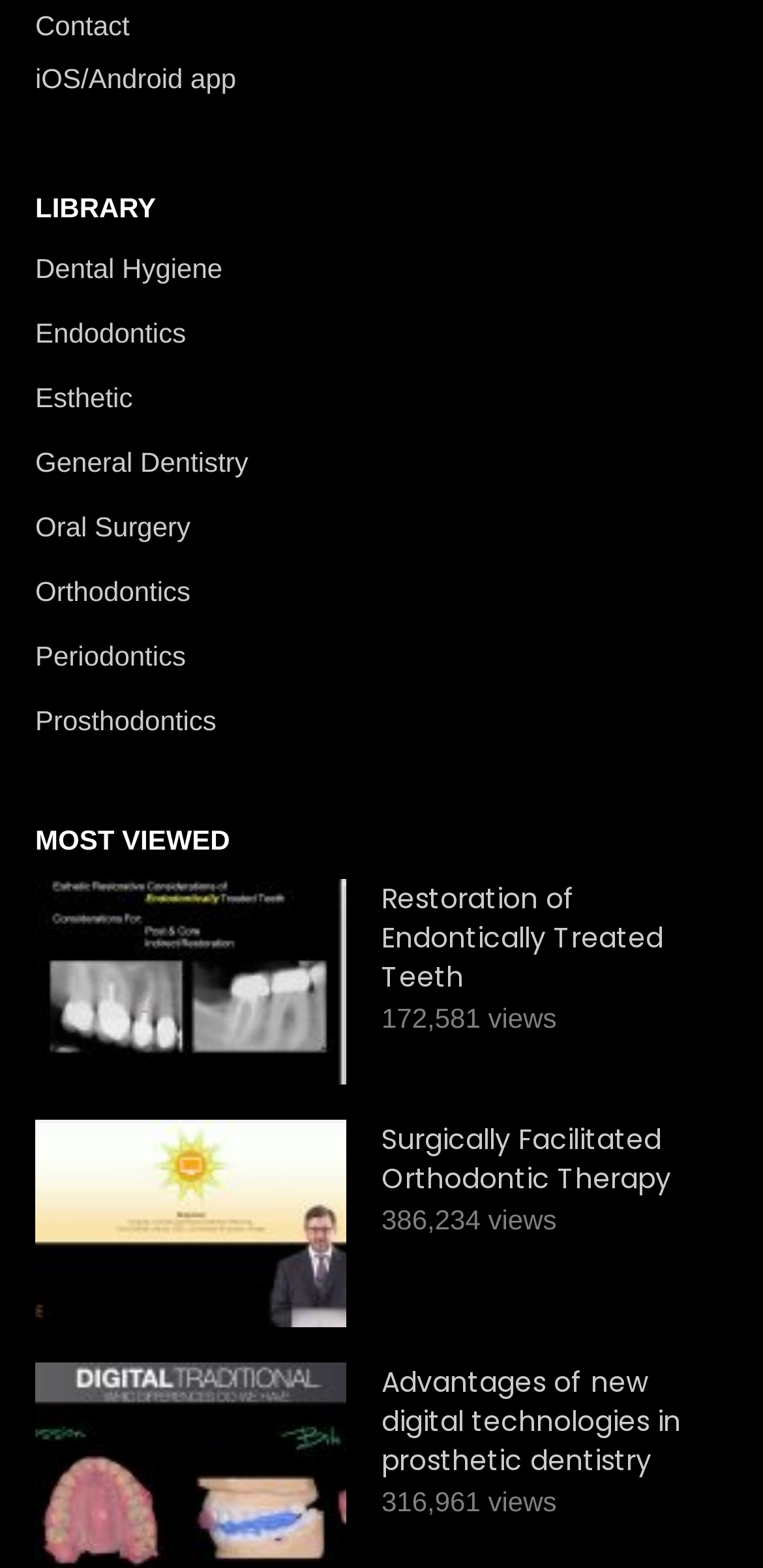Provide a short answer to the following question with just one word or phrase: How many articles are listed under 'MOST VIEWED'?

3